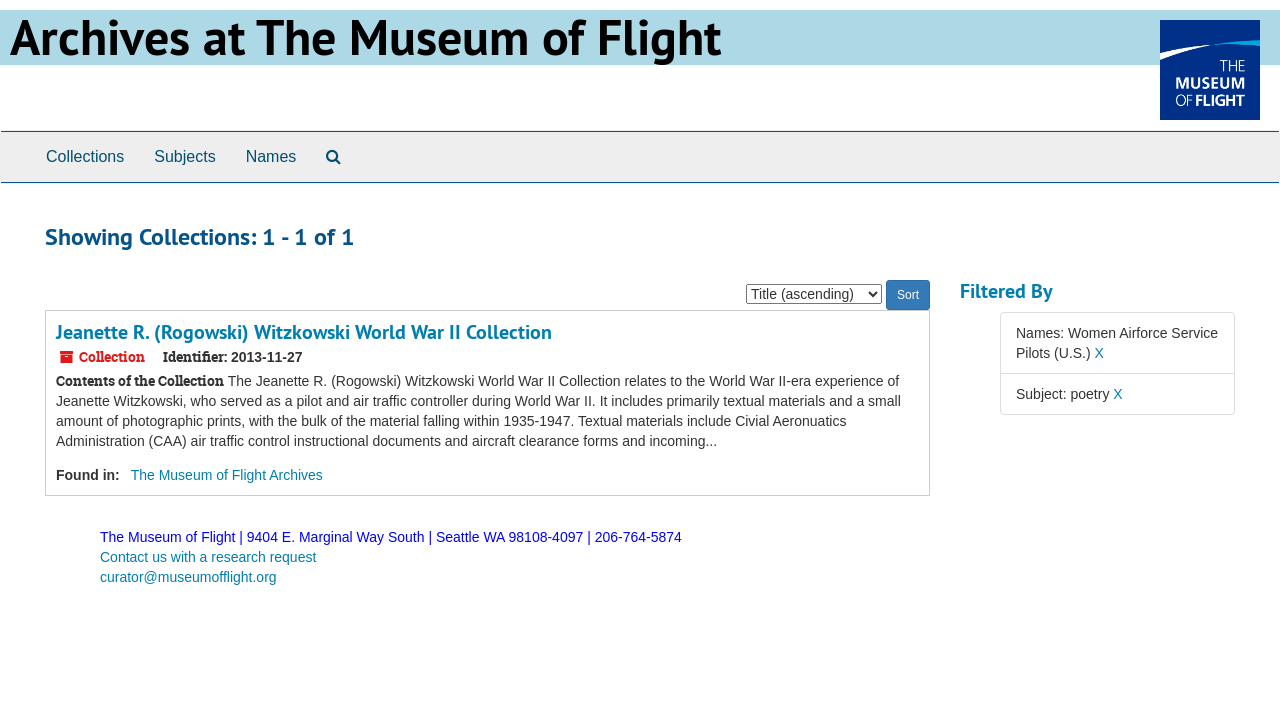Generate a comprehensive description of the webpage.

The webpage is about the Archives Public Interface of The Museum of Flight, with a focus on collections. At the top, there is a heading that reads "Archives at The Museum of Flight" with a link to the same title, accompanied by an image on the right side. 

Below this, there is a top-level navigation menu with links to "Collections", "Subjects", "Names", and "Search The Archives". 

Further down, there is a heading that indicates the webpage is showing one collection out of a total of one. Next to this heading, there is a "Sort by:" dropdown menu with a "Sort" button. 

The main content of the webpage is about the "Jeanette R. (Rogowski) Witzkowski World War II Collection". This section includes a heading with a link to the collection, followed by details such as the collection identifier, date, and contents. The contents are described in a lengthy paragraph, mentioning that the collection relates to Jeanette Witzkowski's experience as a pilot and air traffic controller during World War II. 

Below this, there is a section indicating where the collection was found, with a link to "The Museum of Flight Archives". 

On the right side of the webpage, there is a "Filtered By" section, which lists filters applied to the collection, including "Names: Women Airforce Service Pilots (U.S.)" and "Subject: poetry", each with an "X" button to remove the filter. 

At the bottom of the webpage, there is a footer section with the museum's address, phone number, and a link to contact the museum with a research request, as well as an email address for the curator.